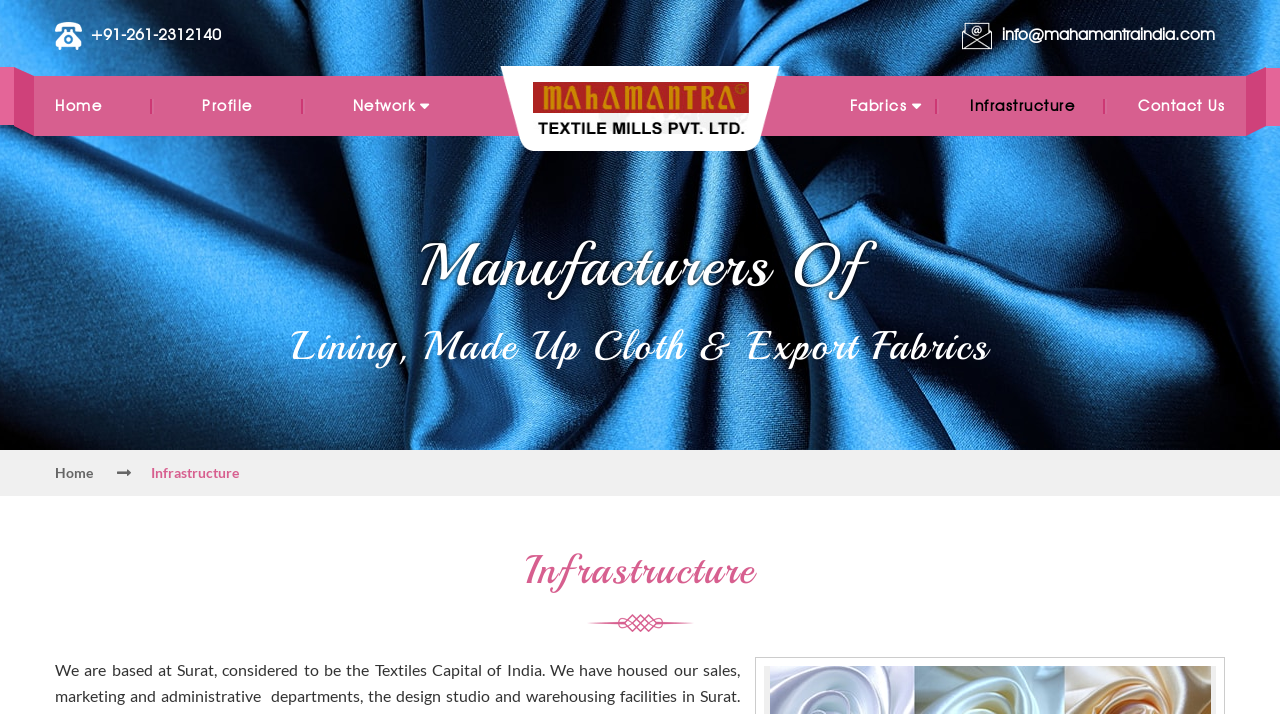Kindly respond to the following question with a single word or a brief phrase: 
What type of products does Mahamantra manufacture?

Lining, Made Up Cloth & Export Fabrics